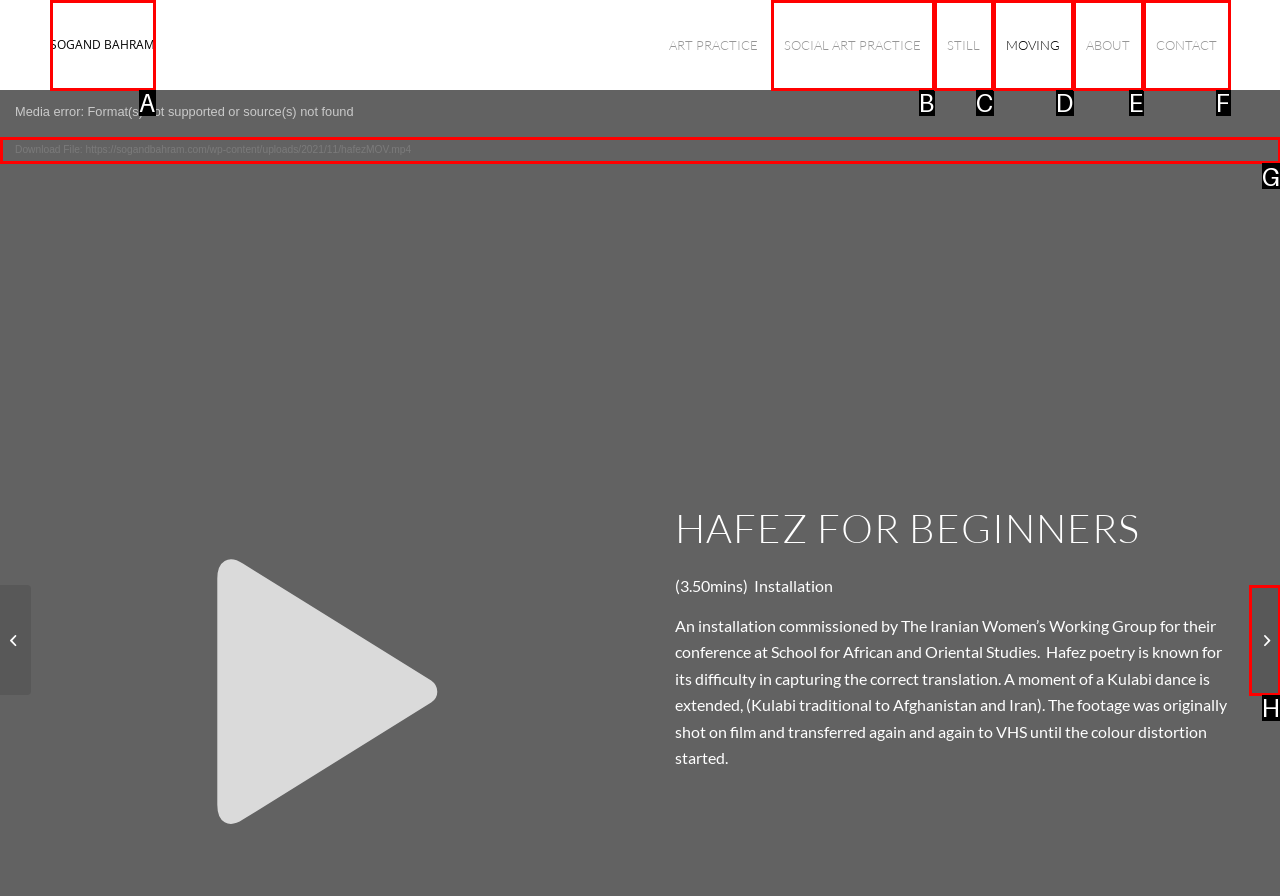Given the description: contact
Identify the letter of the matching UI element from the options.

F